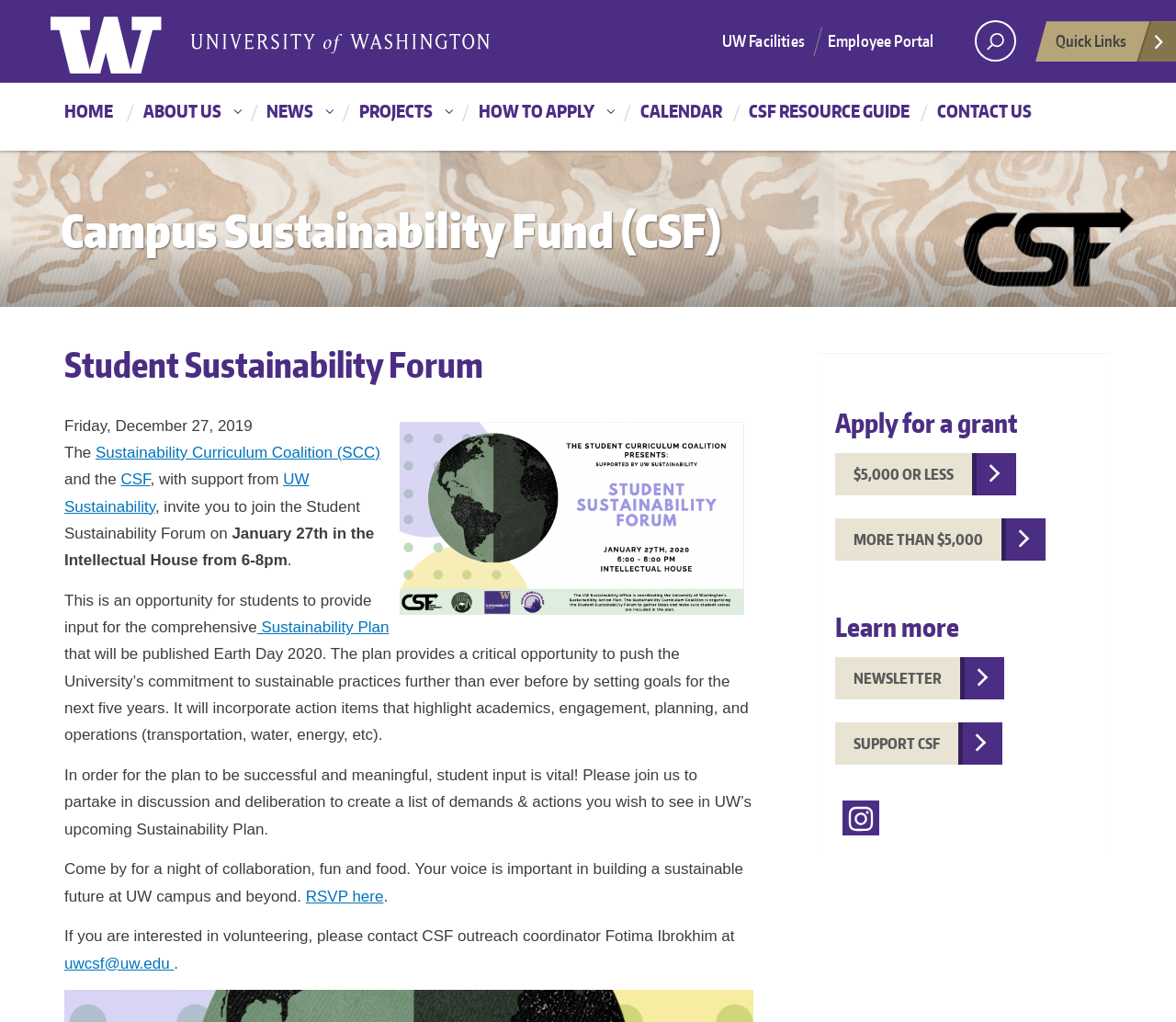Answer briefly with one word or phrase:
How much is the grant for?

$5,000 or less